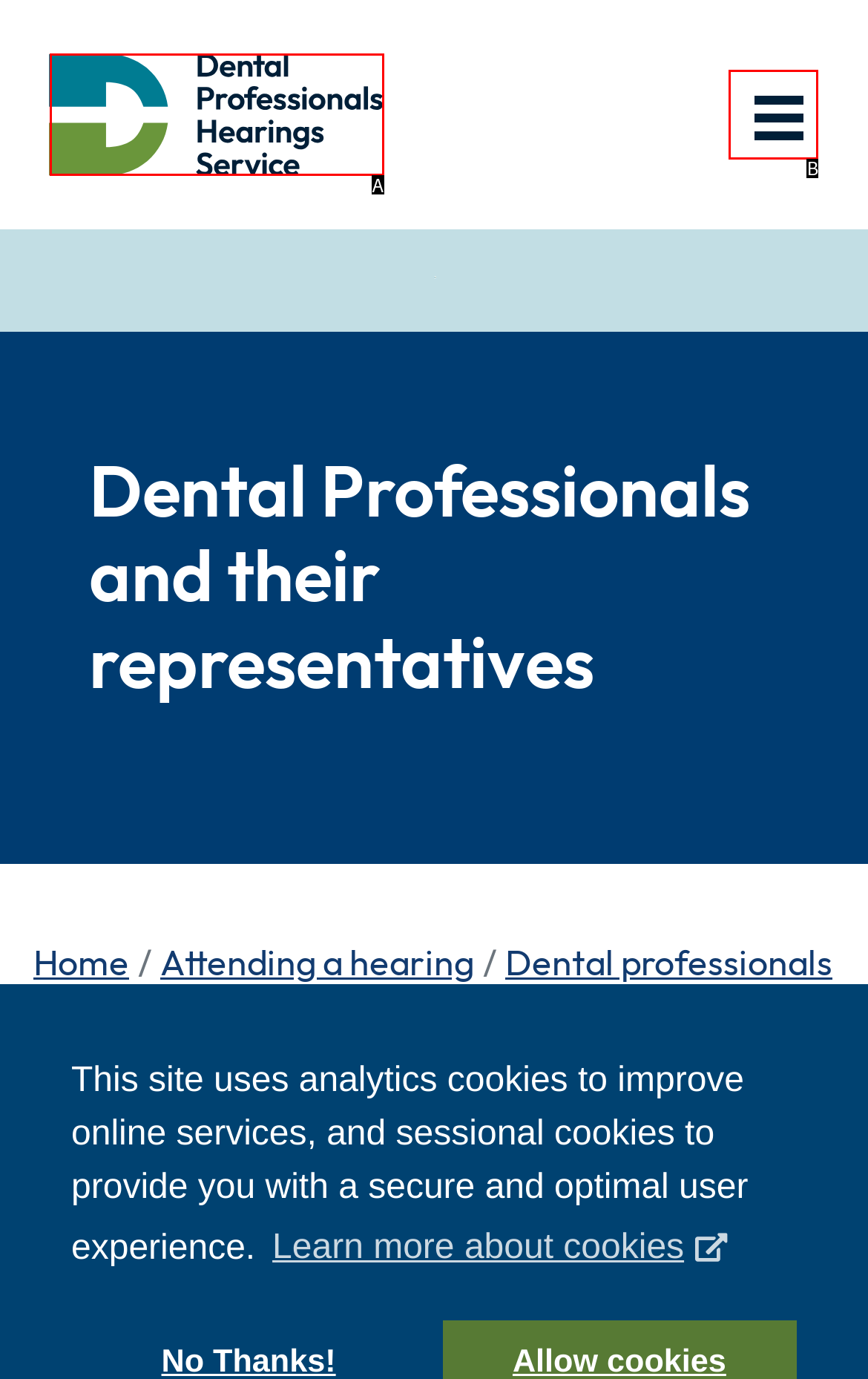Select the appropriate option that fits: aria-label="Home"
Reply with the letter of the correct choice.

A